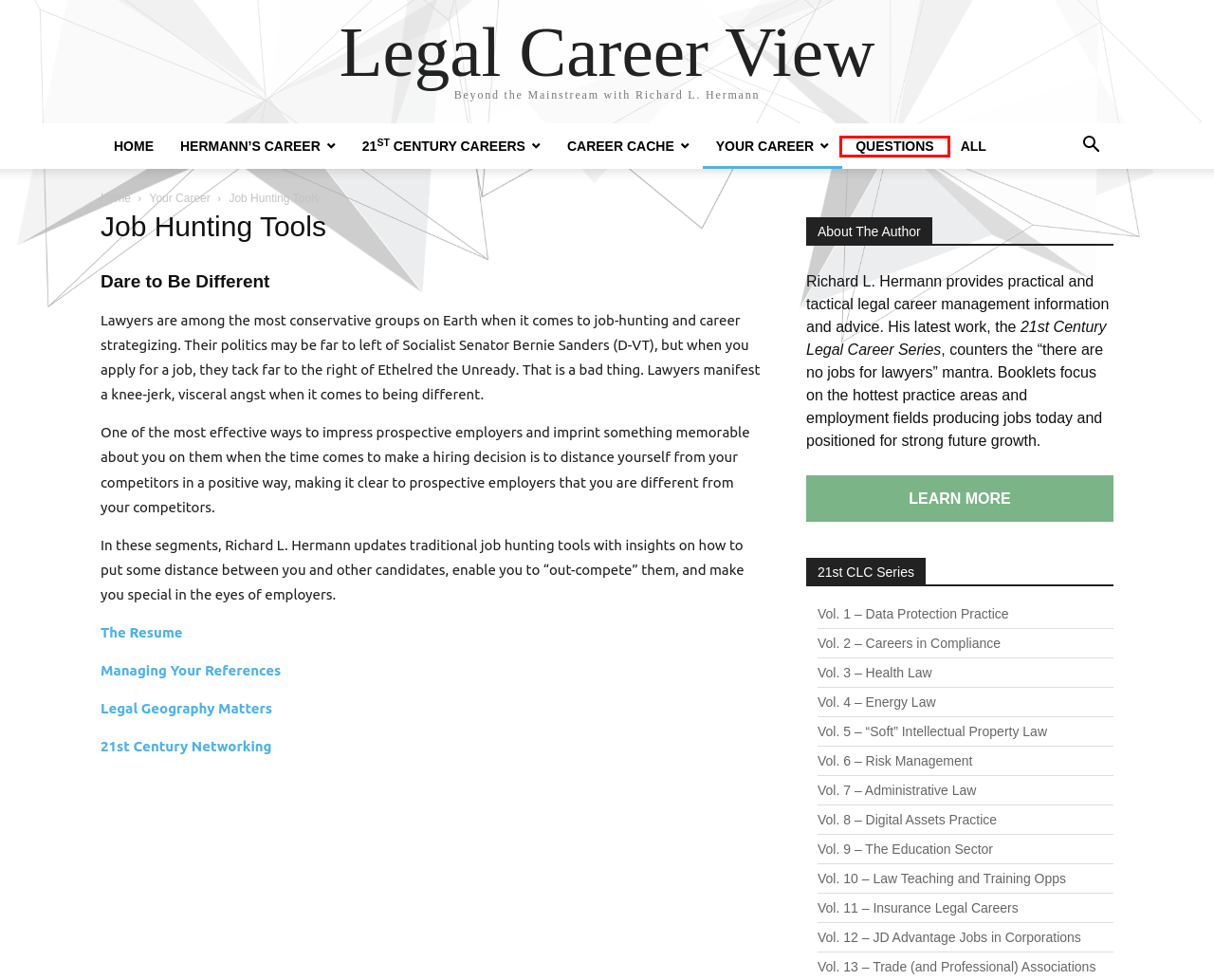Inspect the provided webpage screenshot, concentrating on the element within the red bounding box. Select the description that best represents the new webpage after you click the highlighted element. Here are the candidates:
A. Insurance Practice – Legal Career View
B. Questions – Legal Career View
C. Your Career – Legal Career View
D. All – Legal Career View
E. Careers in Compliance: JDs Wanted – Legal Career View
F. Career Cache – Legal Career View
G. Legal Career View – Beyond the Mainstream with Richard L. Hermann
H. 21st Century Legal Careers – Legal Career View

B